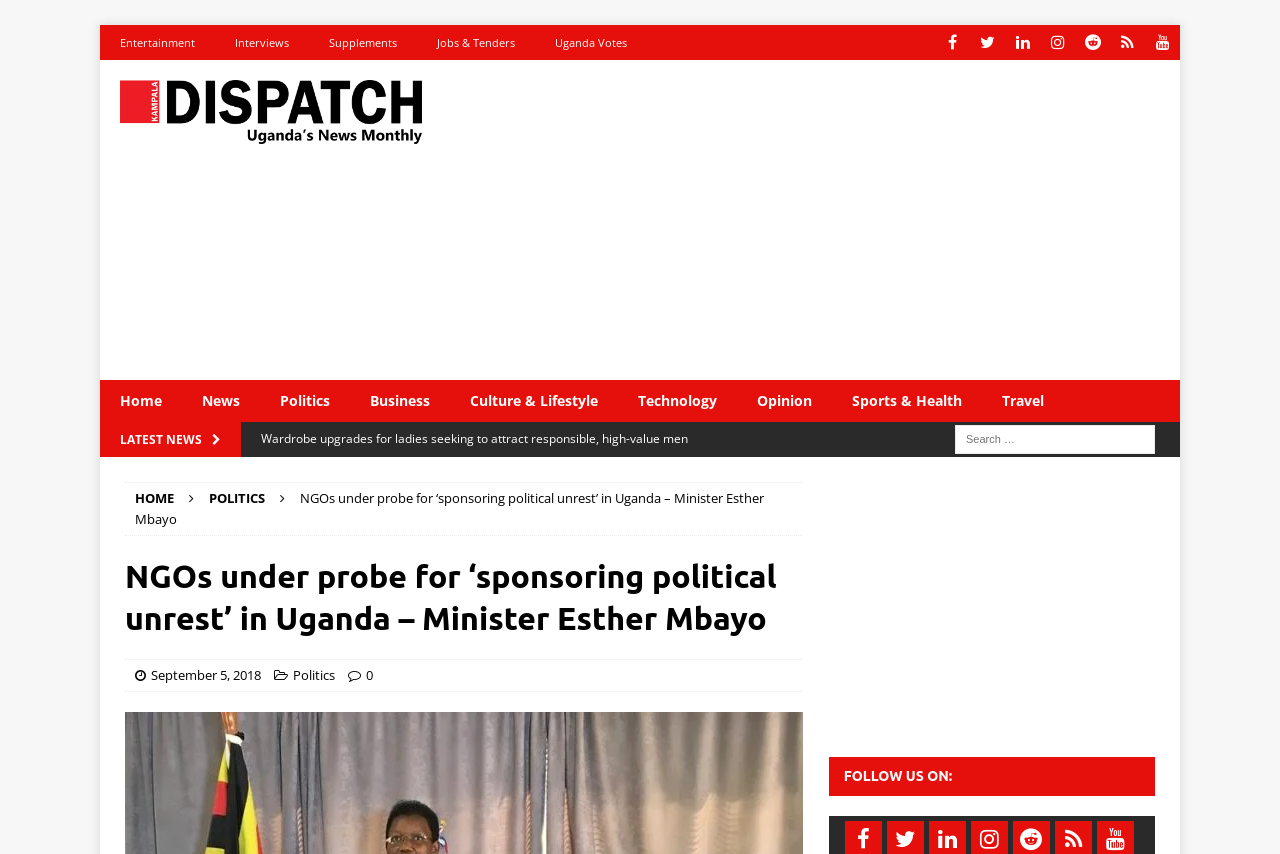Provide the bounding box coordinates of the section that needs to be clicked to accomplish the following instruction: "Visit the 'Politics' page."

[0.203, 0.445, 0.273, 0.495]